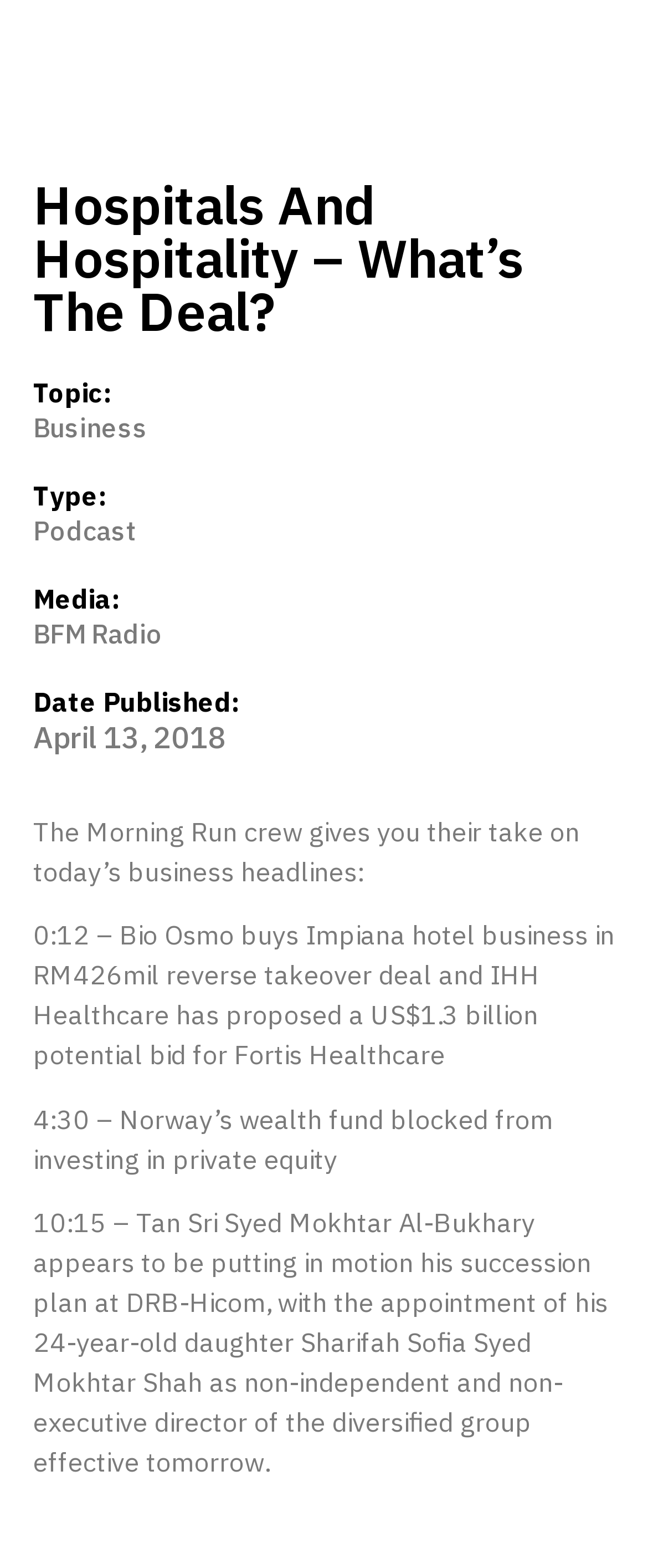Create a detailed summary of the webpage's content and design.

The webpage appears to be a podcast episode page, with a focus on business news. At the top, there is a heading "Hospitals And Hospitality – What’s The Deal?" which is centered and takes up most of the width of the page. Below the heading, there are several lines of text that provide metadata about the podcast episode, including the topic, type, media, and date published. 

The topic is listed as "Business", and the type is a "Podcast". The media is credited to "BFM Radio", and the date published is "April 13, 2018". 

Following the metadata, there is a brief summary of the podcast episode, which states that "The Morning Run crew gives you their take on today’s business headlines:". 

Below the summary, there are three paragraphs of text that outline the topics discussed in the podcast episode. The first topic is about Bio Osmo buying Impiana hotel business and IHH Healthcare's proposed bid for Fortis Healthcare. The second topic is about Norway's wealth fund being blocked from investing in private equity. The third topic is about Tan Sri Syed Mokhtar Al-Bukhary's succession plan at DRB-Hicom. 

All of the text elements are aligned to the left and are stacked vertically, with a clear hierarchy of headings and paragraphs. There are no images on the page.